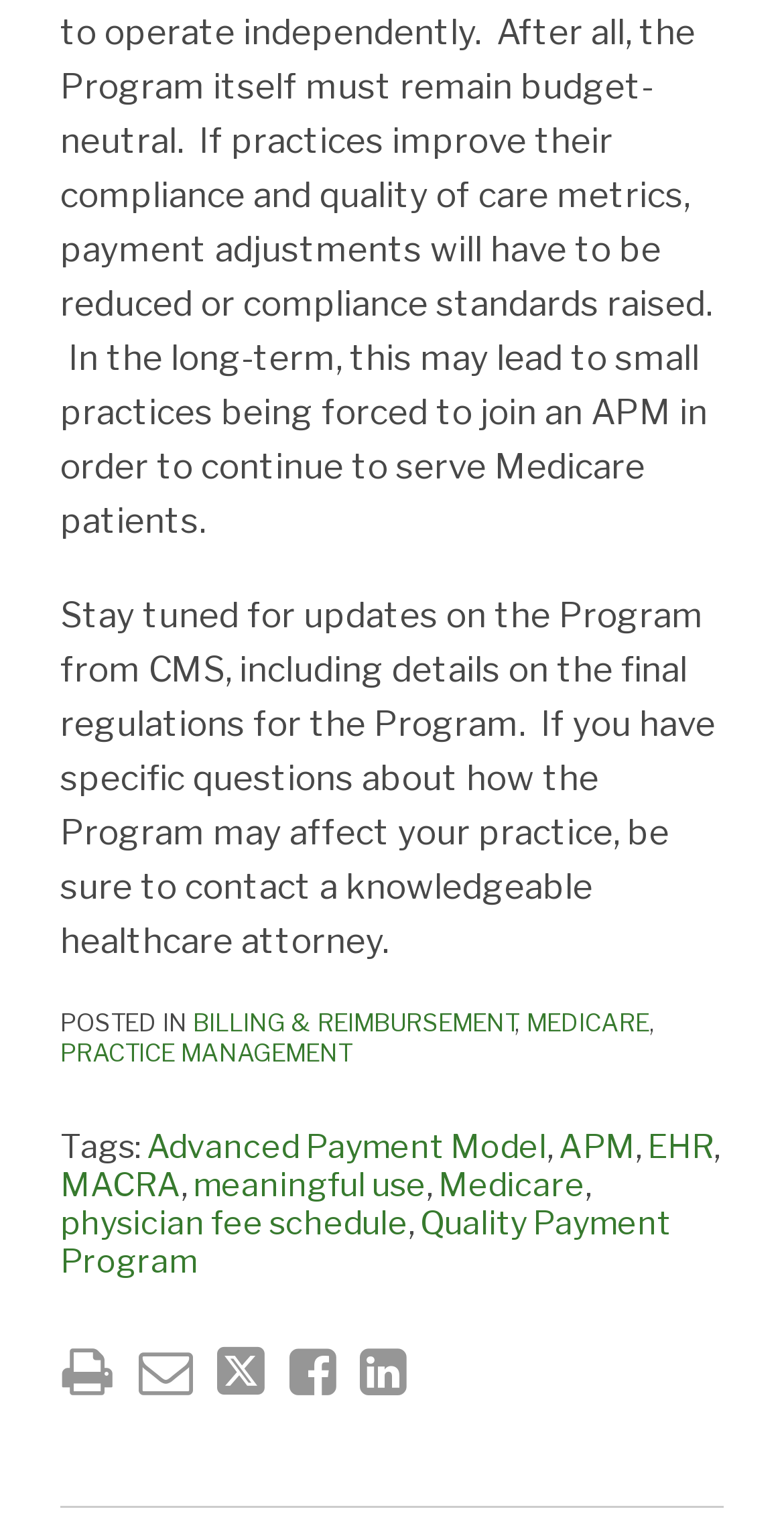Analyze the image and deliver a detailed answer to the question: What can users do with the post?

The webpage has links for 'Print: ', 'Email this post', 'Tweet this post', 'Like this post', and 'Share this post on LinkedIn', suggesting that users can perform these actions with the post.